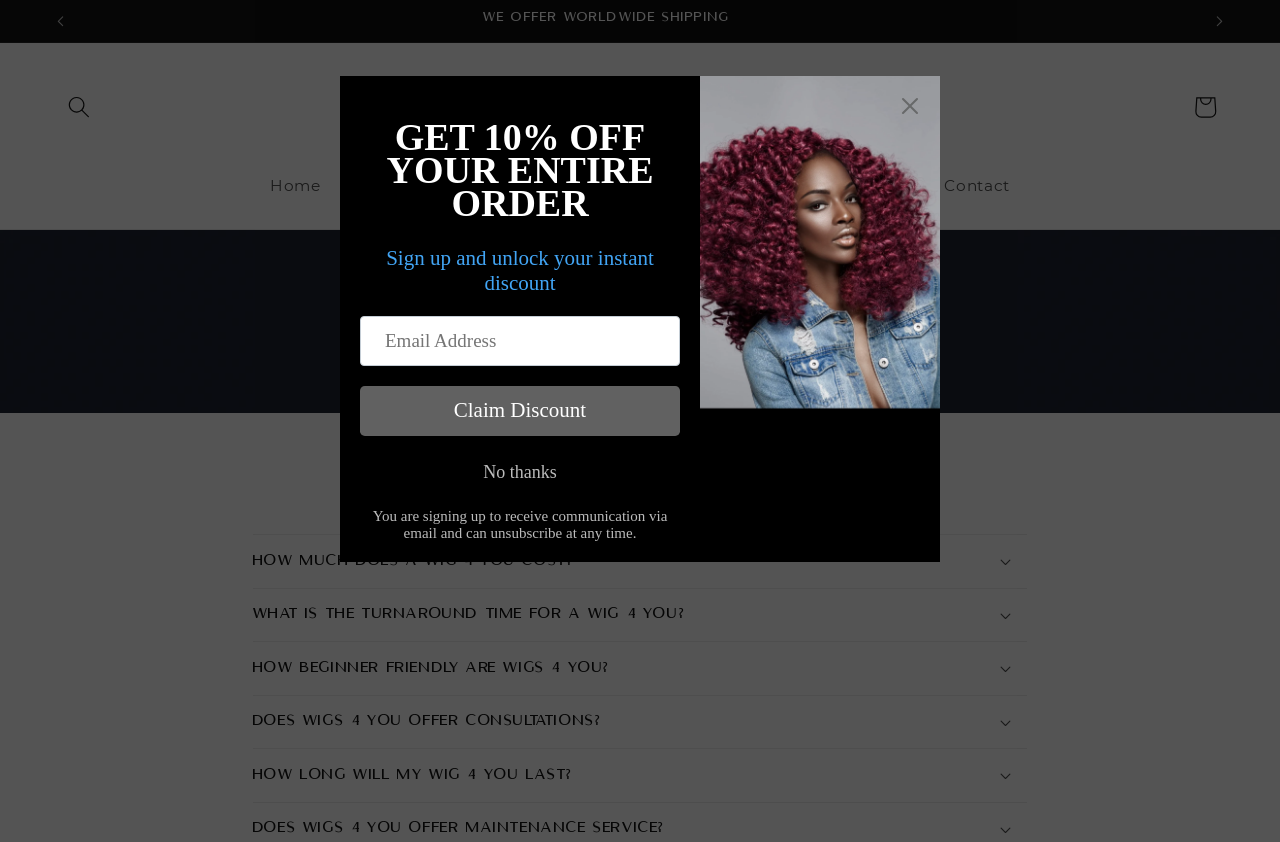Highlight the bounding box coordinates of the region I should click on to meet the following instruction: "Go to the 'Wigs' page".

[0.261, 0.193, 0.315, 0.248]